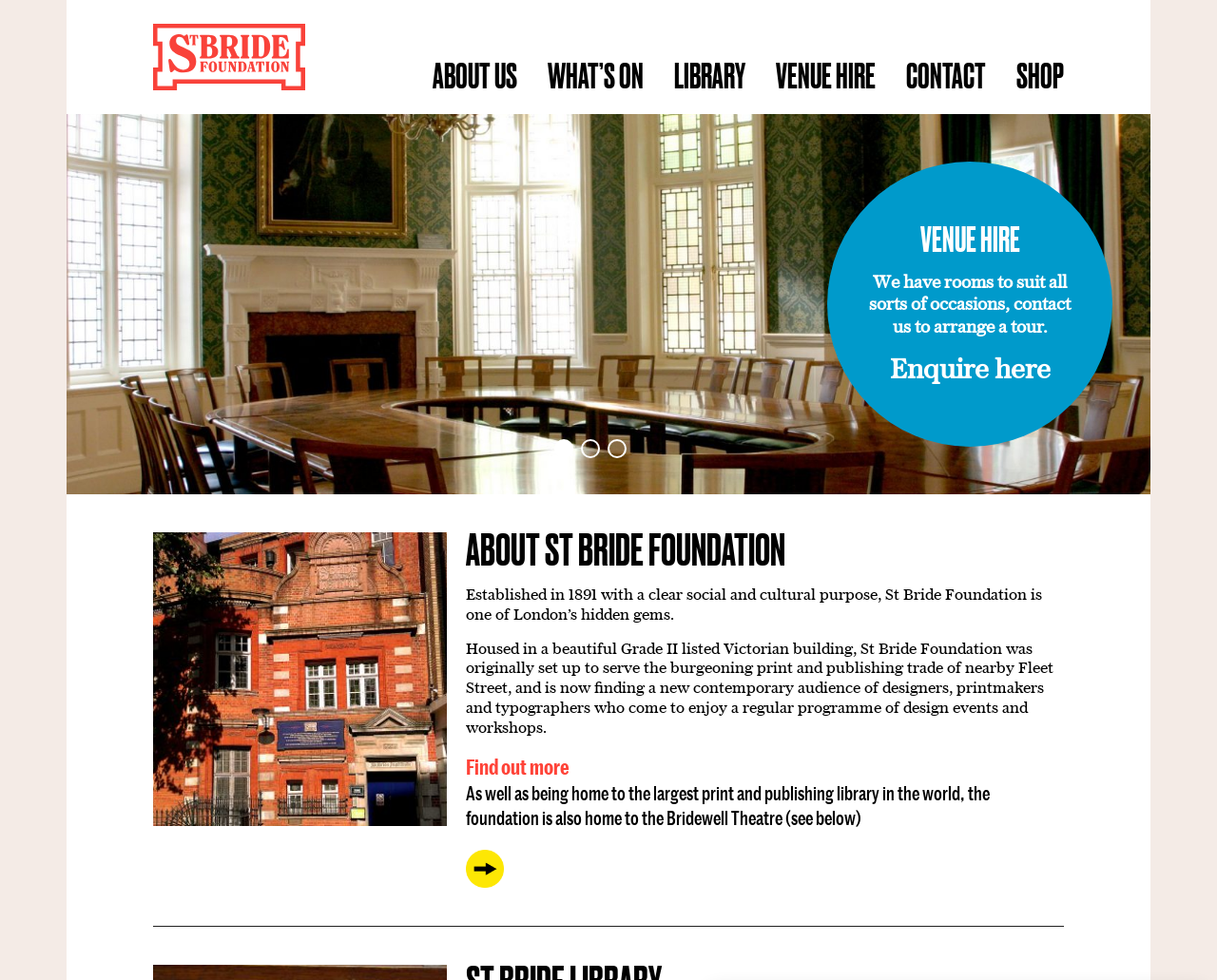What is located below the St Bride Foundation?
Using the visual information from the image, give a one-word or short-phrase answer.

Bridewell Theatre